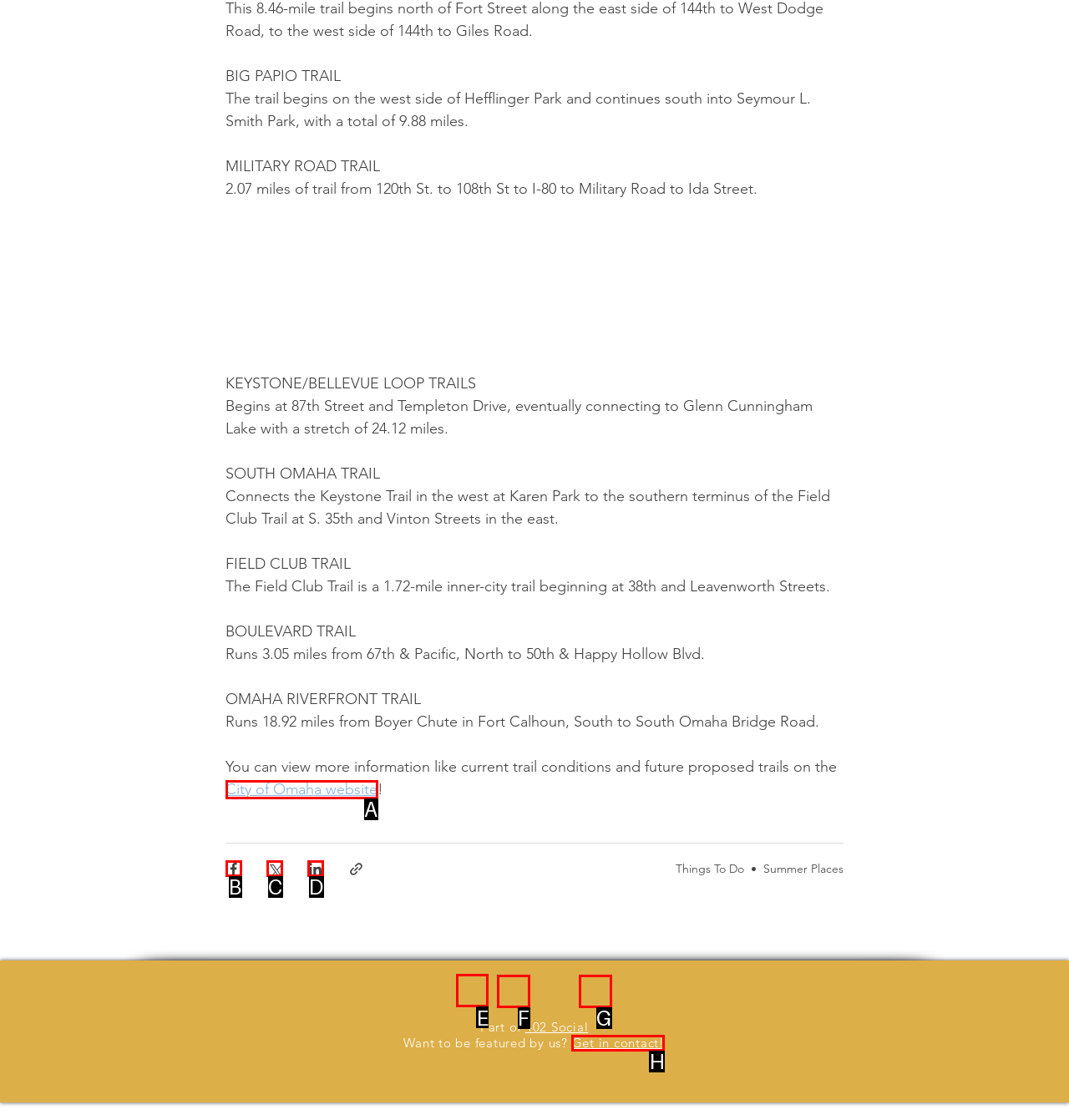Identify which HTML element should be clicked to fulfill this instruction: Visit Instagram Reply with the correct option's letter.

E